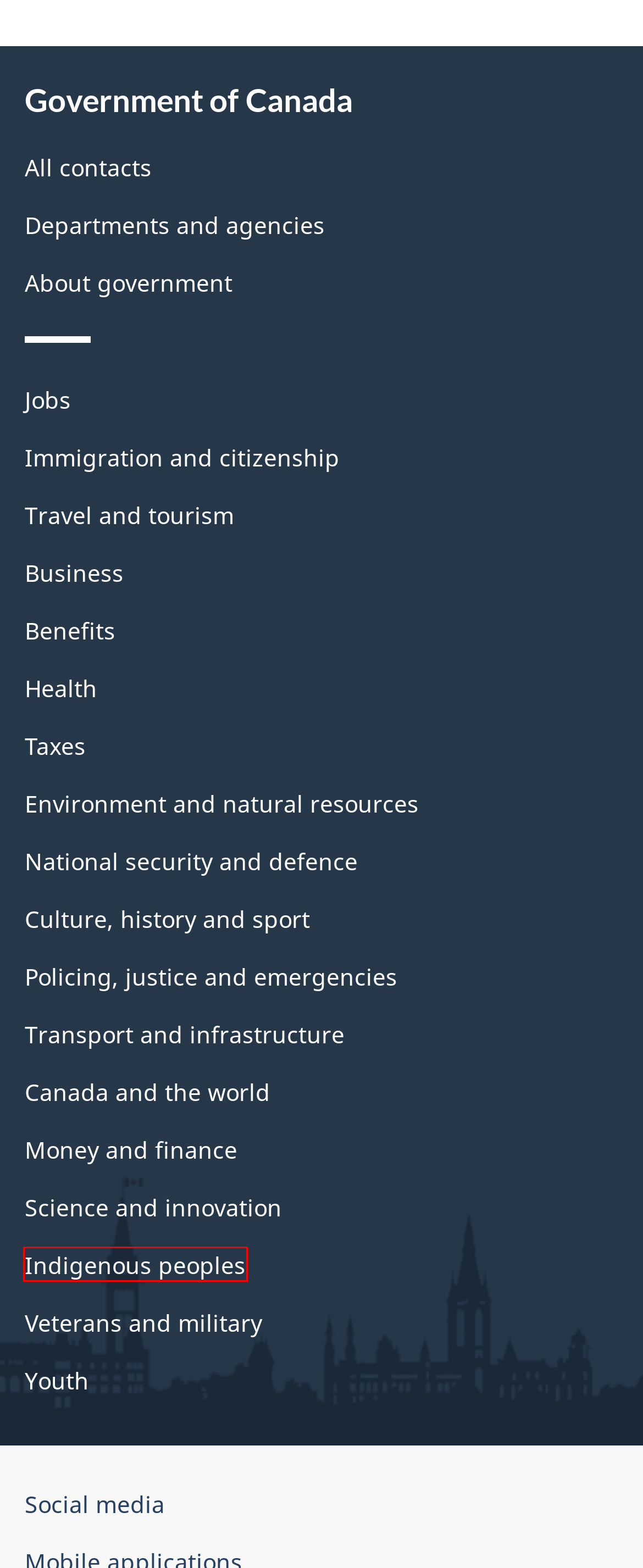You are presented with a screenshot of a webpage with a red bounding box. Select the webpage description that most closely matches the new webpage after clicking the element inside the red bounding box. The options are:
A. Veterans and military - Canada.ca
B. Taxes - Canada.ca
C. Youth in Canada - Canada.ca
D. Environment and natural resources - Canada.ca
E. Health - Canada.ca
F. Transport and infrastructure - Canada.ca
G. Contact us - Canada.ca
H. Indigenous peoples - Canada.ca

H